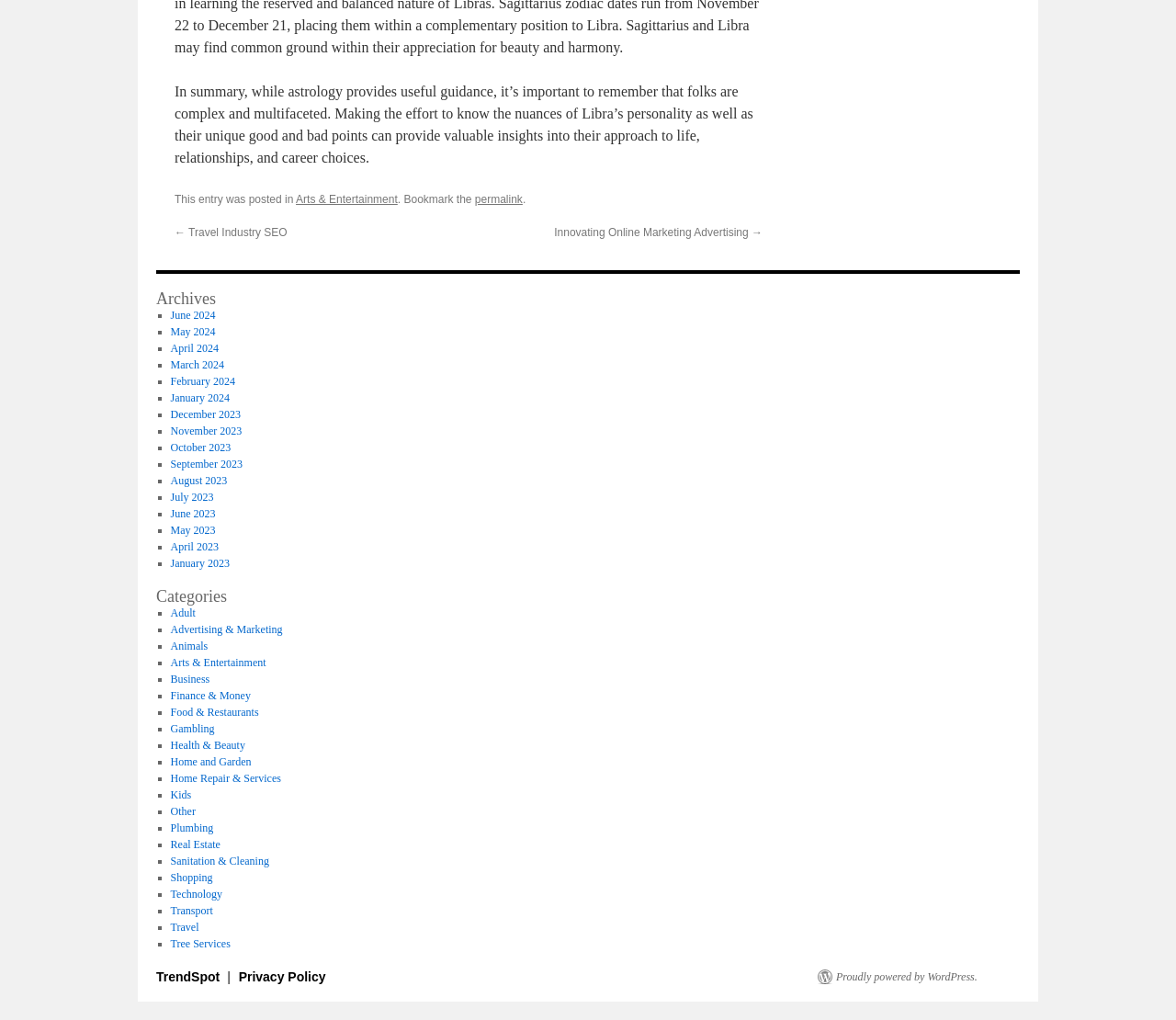Indicate the bounding box coordinates of the element that needs to be clicked to satisfy the following instruction: "Search for something". The coordinates should be four float numbers between 0 and 1, i.e., [left, top, right, bottom].

None